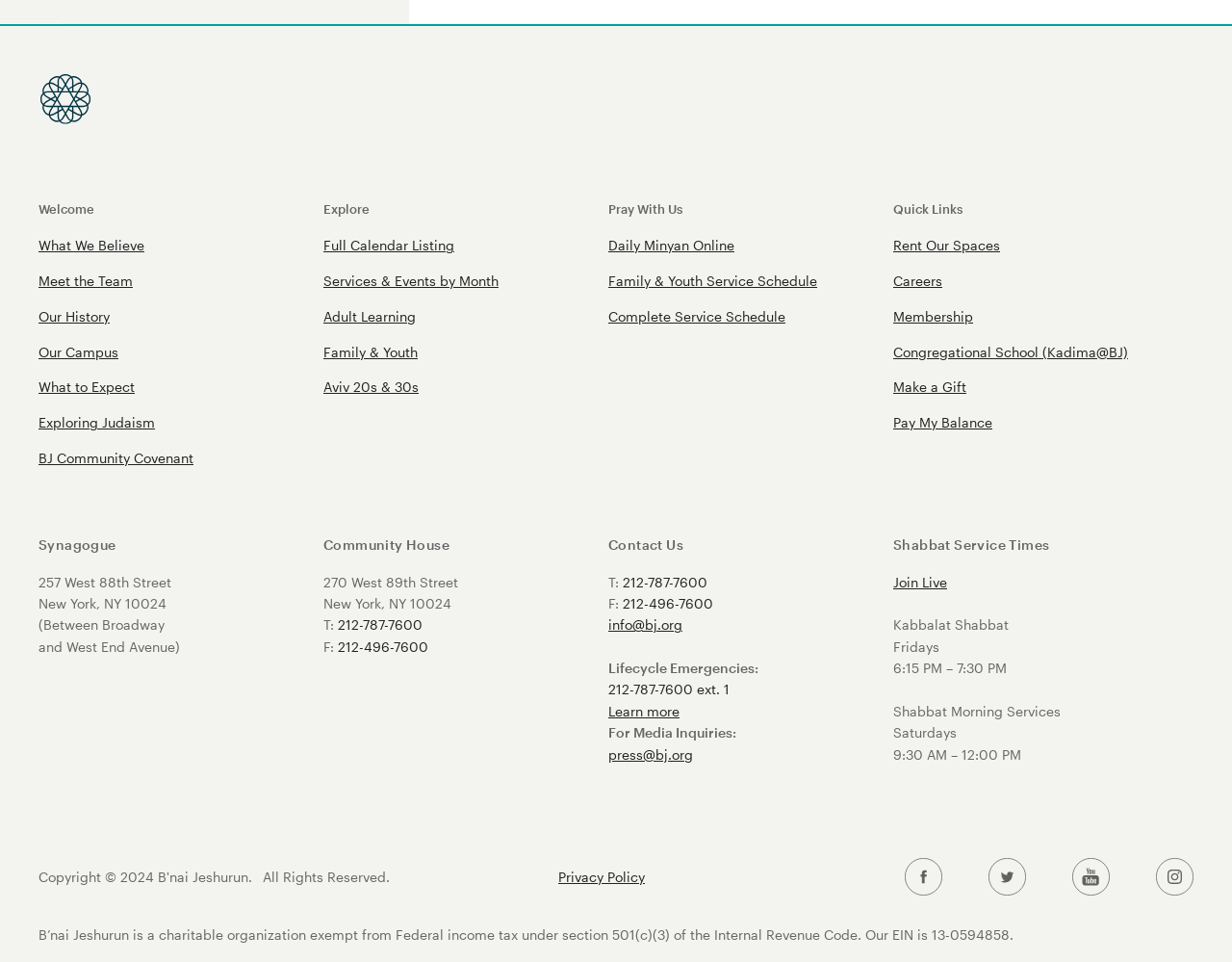Based on the element description Privacy Policy, identify the bounding box coordinates for the UI element. The coordinates should be in the format (top-left x, top-left y, bottom-right x, bottom-right y) and within the 0 to 1 range.

[0.453, 0.903, 0.523, 0.92]